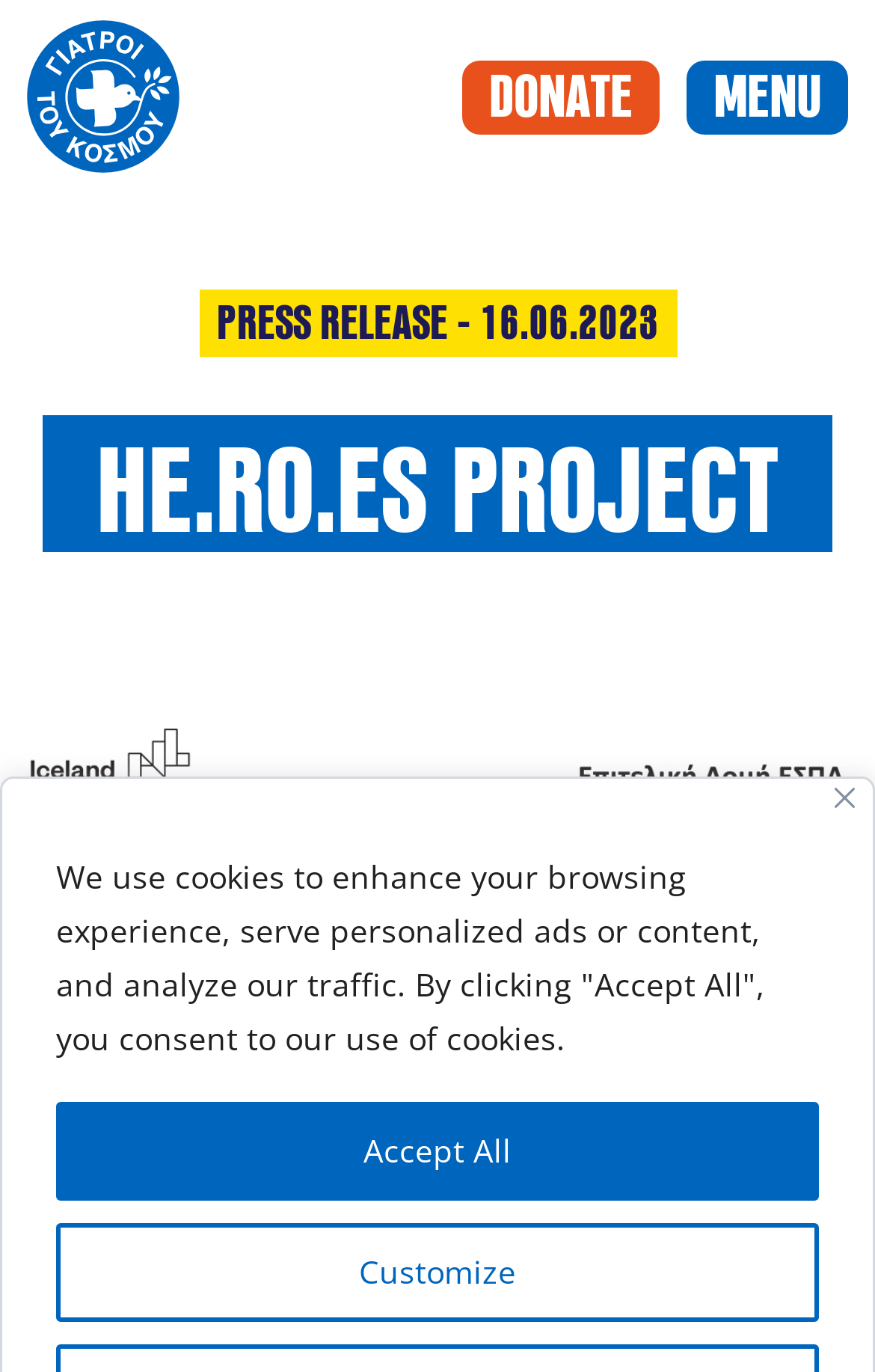What is the language of the 'Γιατροί του Κόσμου Ελλάδας' link?
Please give a detailed and thorough answer to the question, covering all relevant points.

The link 'Γιατροί του Κόσμου Ελλάδας' contains Greek characters, suggesting that the language of the link is Greek. This is further supported by the presence of the Greek alphabet in the link's text.